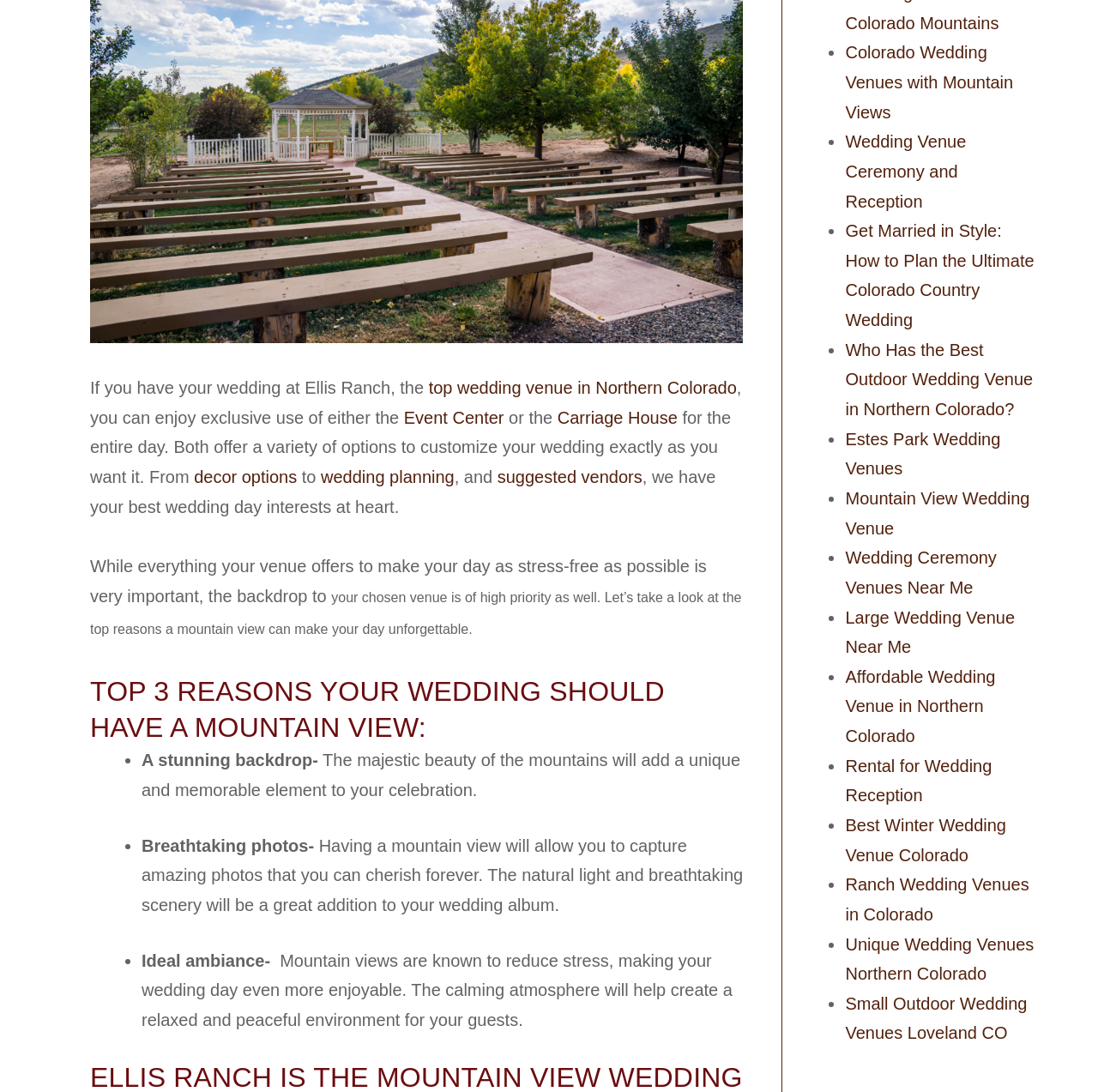Highlight the bounding box coordinates of the region I should click on to meet the following instruction: "Click the link to learn about the top wedding venue in Northern Colorado".

[0.39, 0.346, 0.671, 0.364]